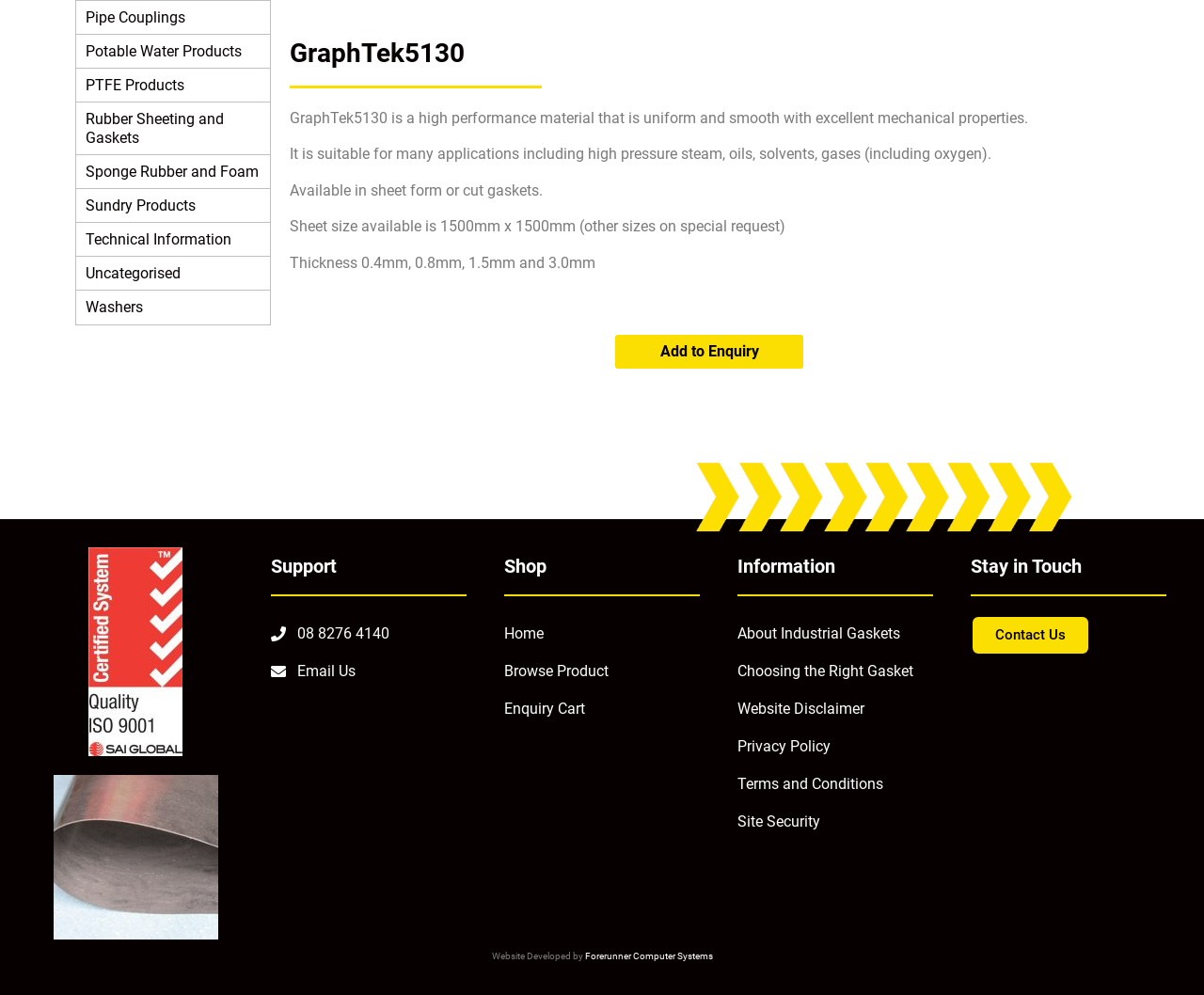Please predict the bounding box coordinates (top-left x, top-left y, bottom-right x, bottom-right y) for the UI element in the screenshot that fits the description: Skip to main content

None